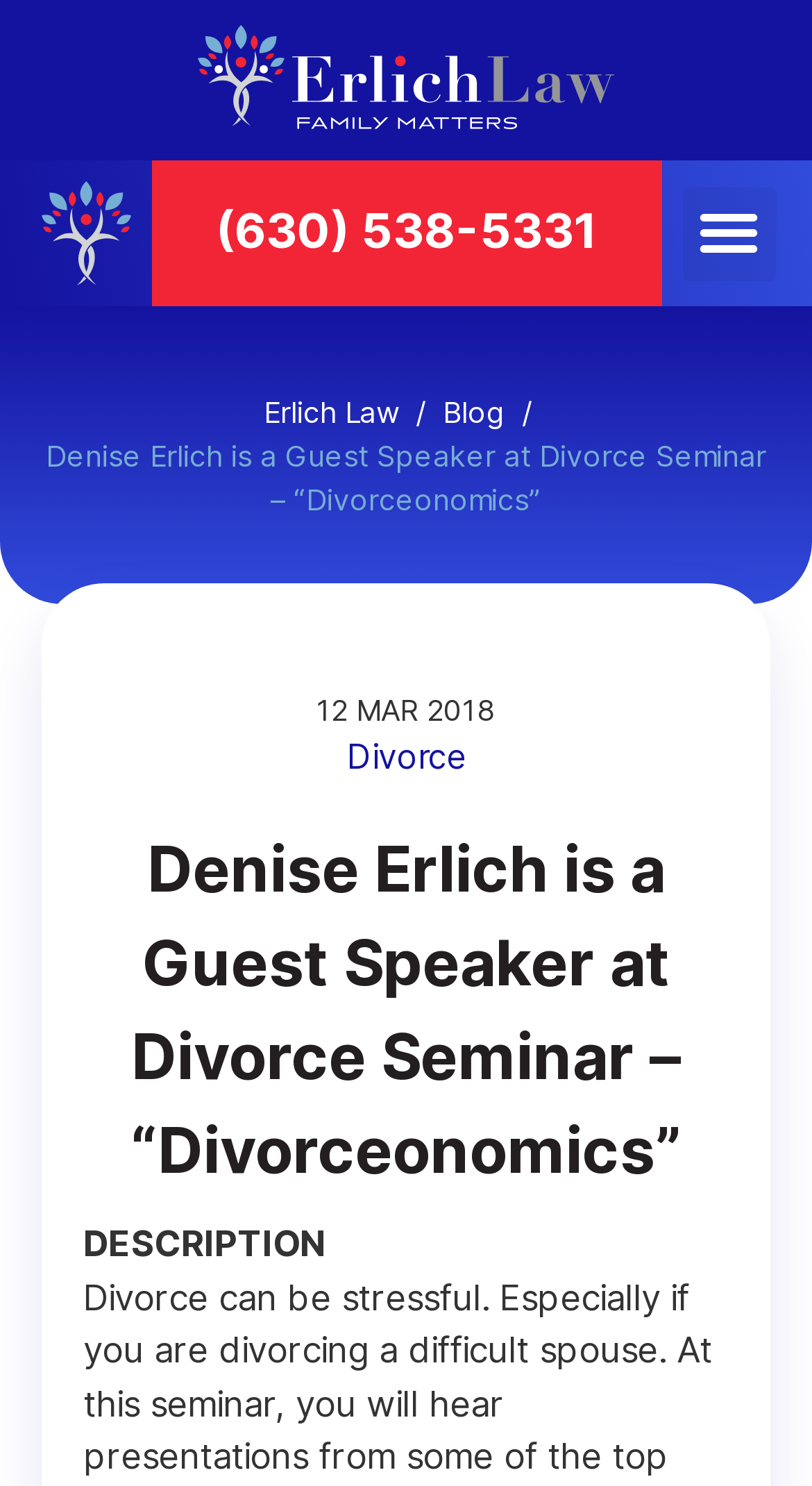What is the topic of the seminar?
Carefully analyze the image and provide a detailed answer to the question.

I found the topic of the seminar by looking at the link element with the text 'Divorce' at coordinates [0.427, 0.495, 0.573, 0.523].